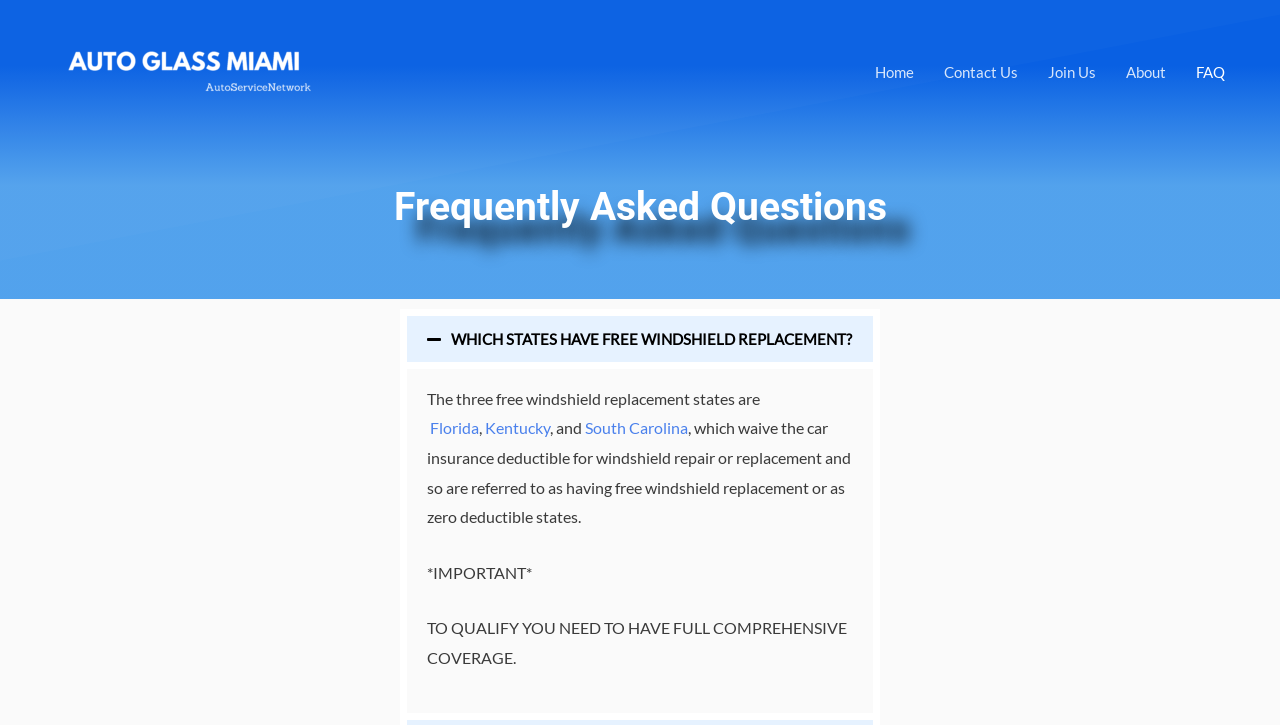Please find the bounding box coordinates for the clickable element needed to perform this instruction: "expand the 'WHICH STATES HAVE FREE WINDSHIELD REPLACEMENT?' tab".

[0.318, 0.435, 0.682, 0.499]